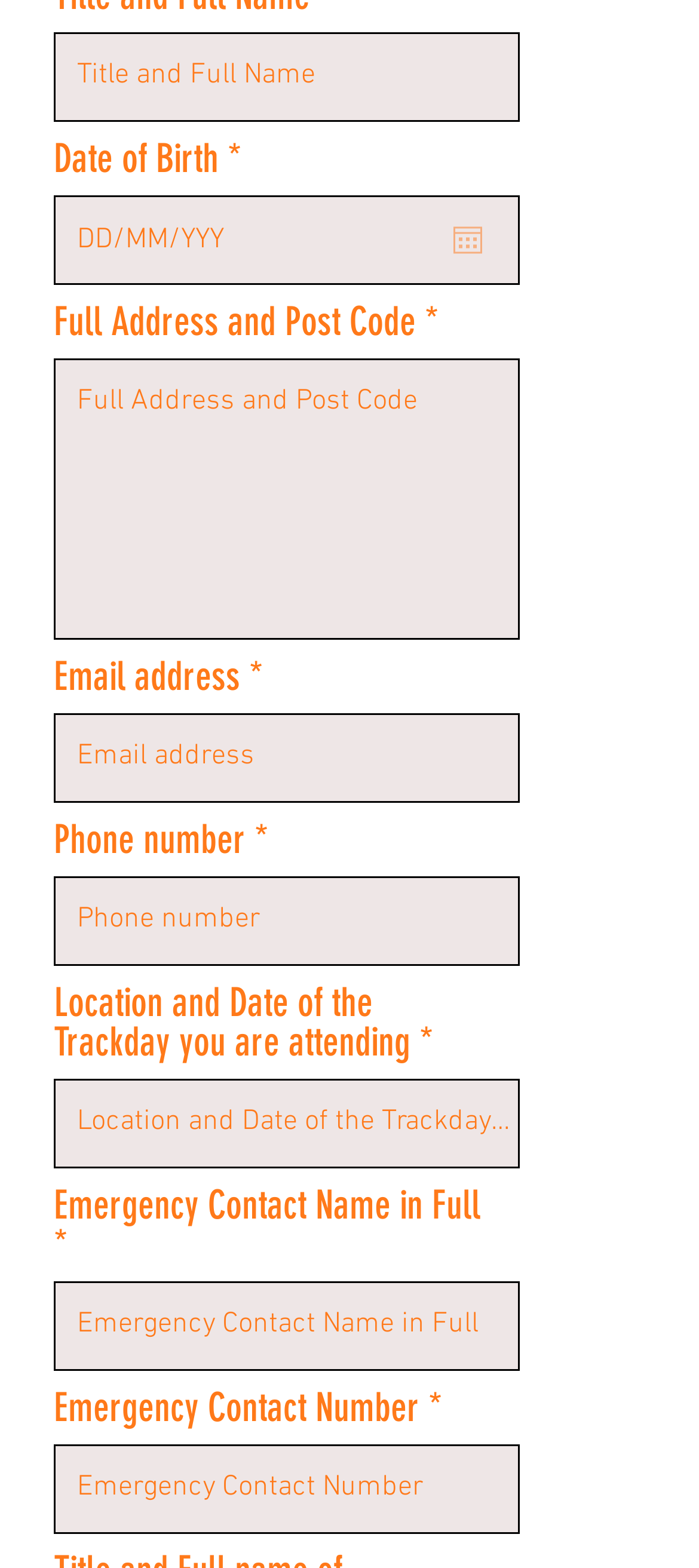For the following element description, predict the bounding box coordinates in the format (top-left x, top-left y, bottom-right x, bottom-right y). All values should be floating point numbers between 0 and 1. Description: aria-describedby="date-picker-label-comp-kx0cdesq" aria-label="Open calendar"

[0.649, 0.144, 0.69, 0.162]